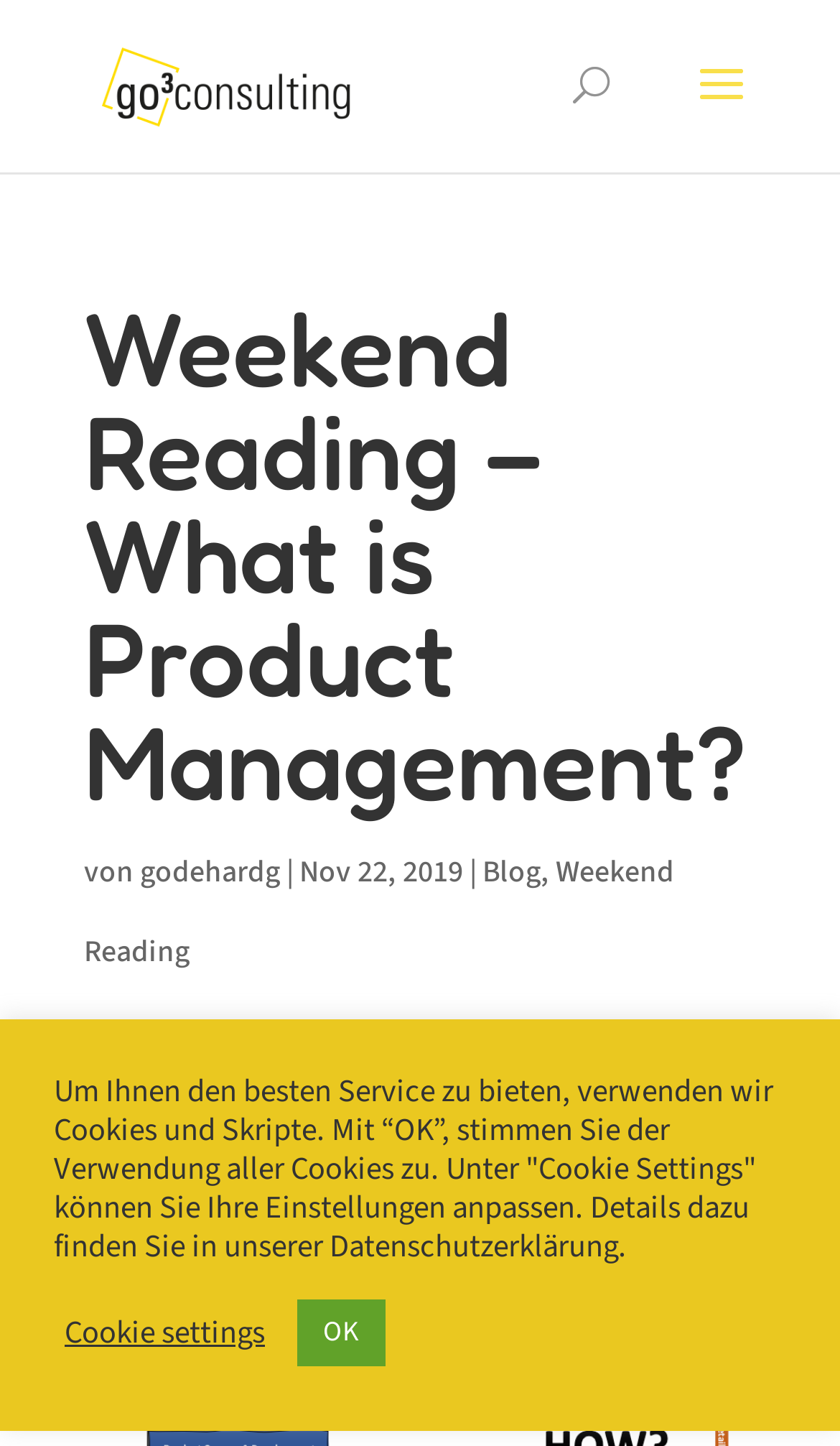Respond concisely with one word or phrase to the following query:
Who is the author of the article?

godehardg